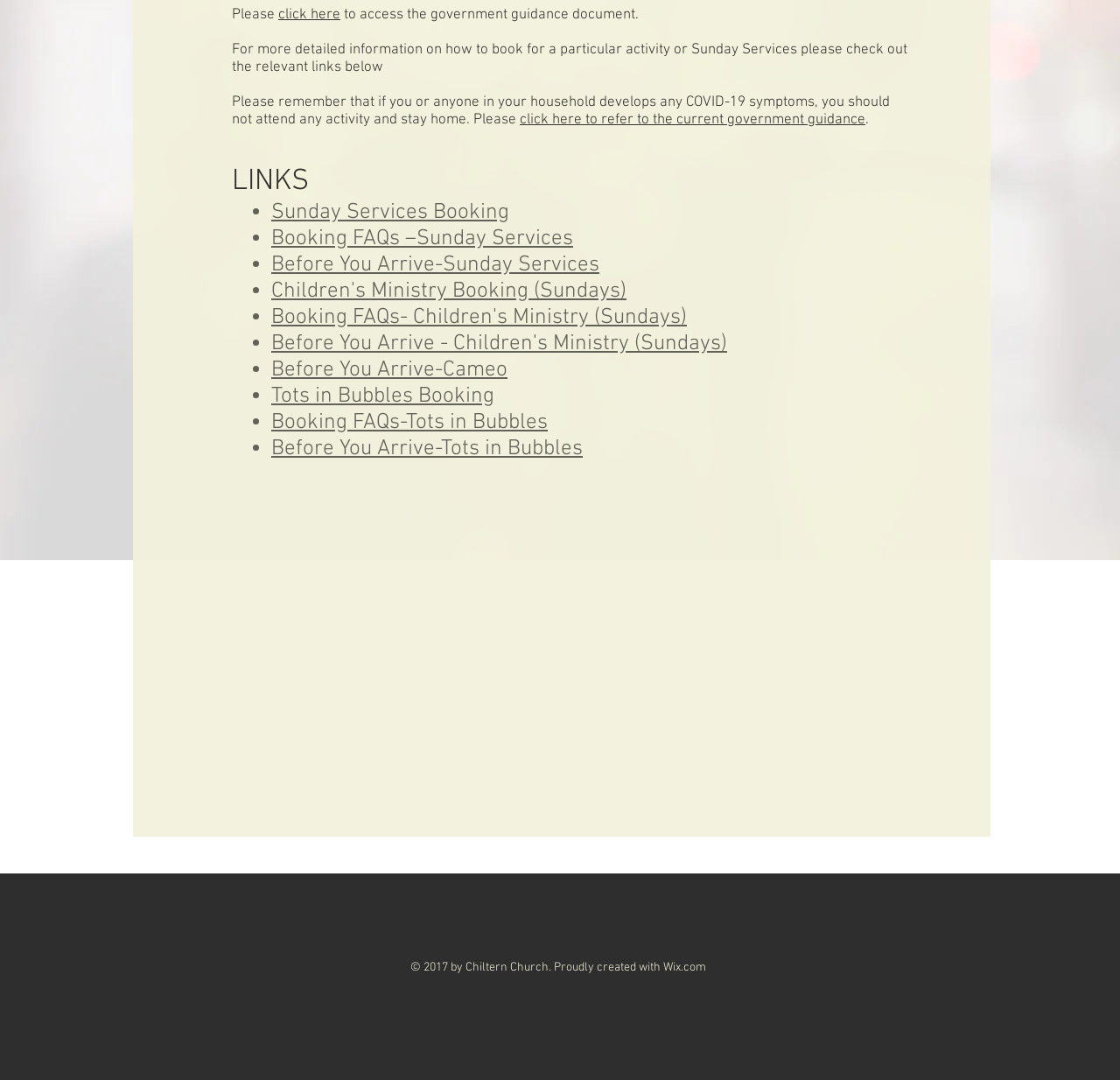Calculate the bounding box coordinates for the UI element based on the following description: "Before You Arrive-Tots in Bubbles". Ensure the coordinates are four float numbers between 0 and 1, i.e., [left, top, right, bottom].

[0.242, 0.404, 0.52, 0.428]